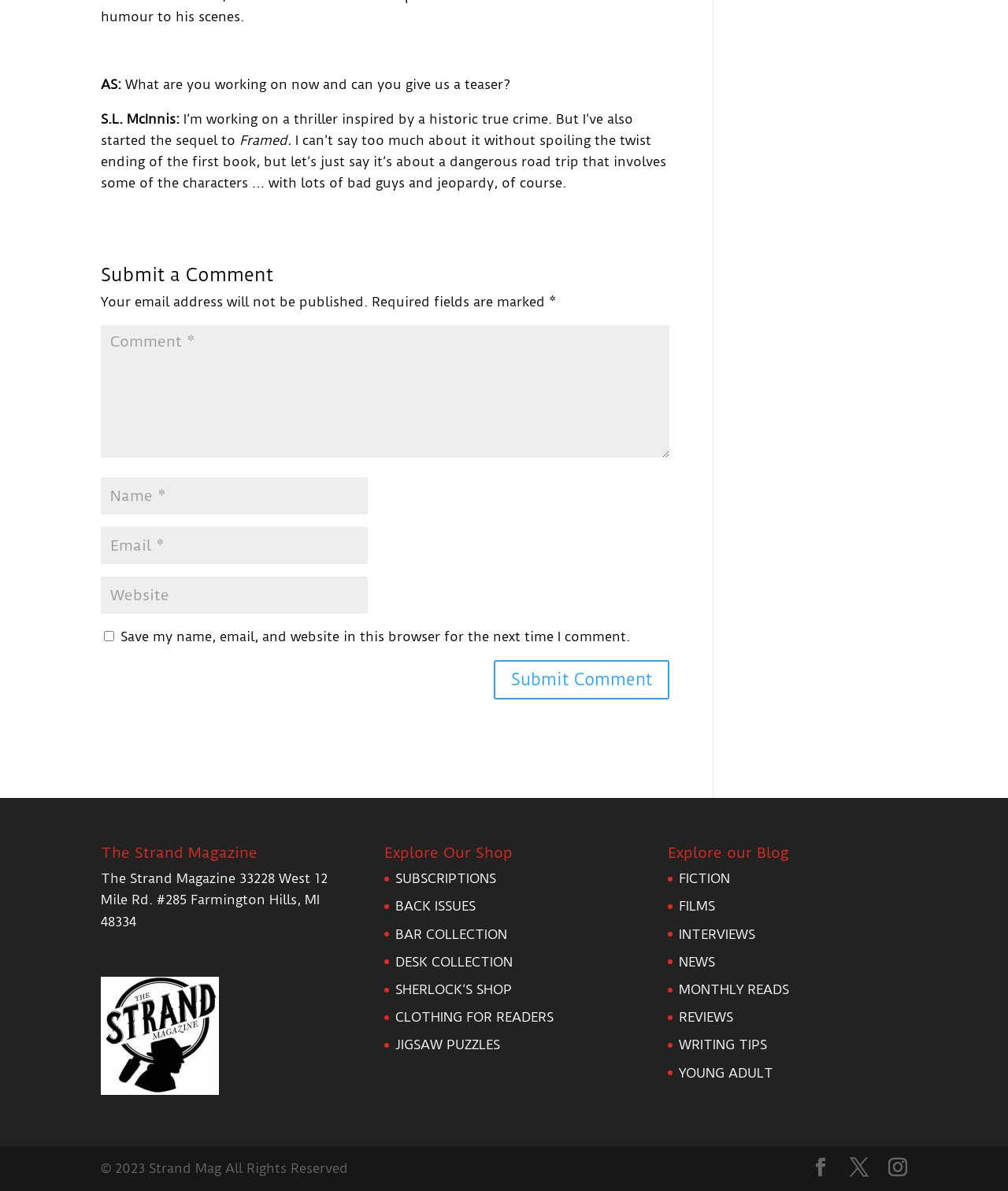Locate the bounding box coordinates of the region to be clicked to comply with the following instruction: "Explore the shop". The coordinates must be four float numbers between 0 and 1, in the form [left, top, right, bottom].

[0.381, 0.71, 0.549, 0.729]